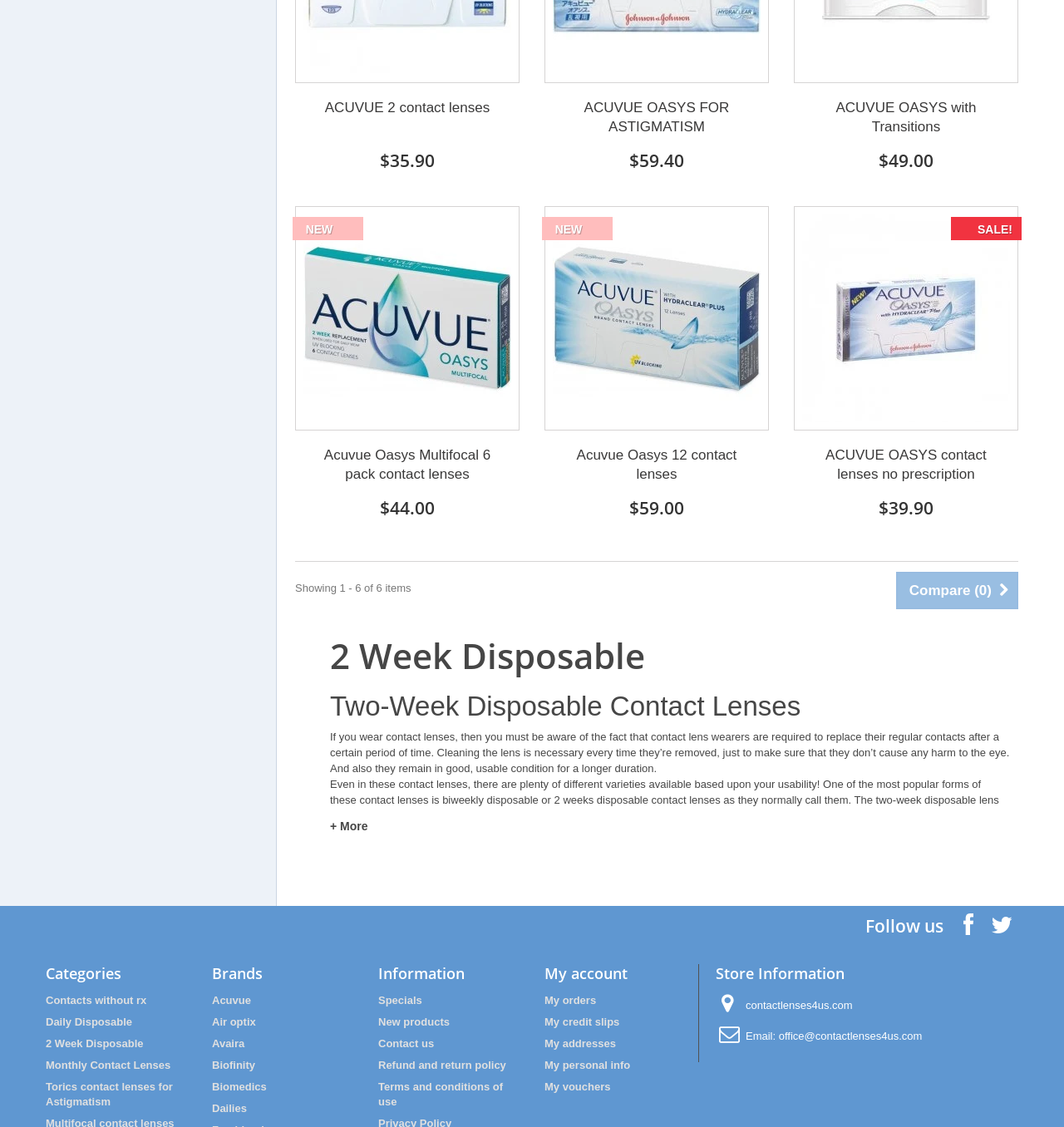Given the description of a UI element: "New", identify the bounding box coordinates of the matching element in the webpage screenshot.

[0.509, 0.18, 0.576, 0.243]